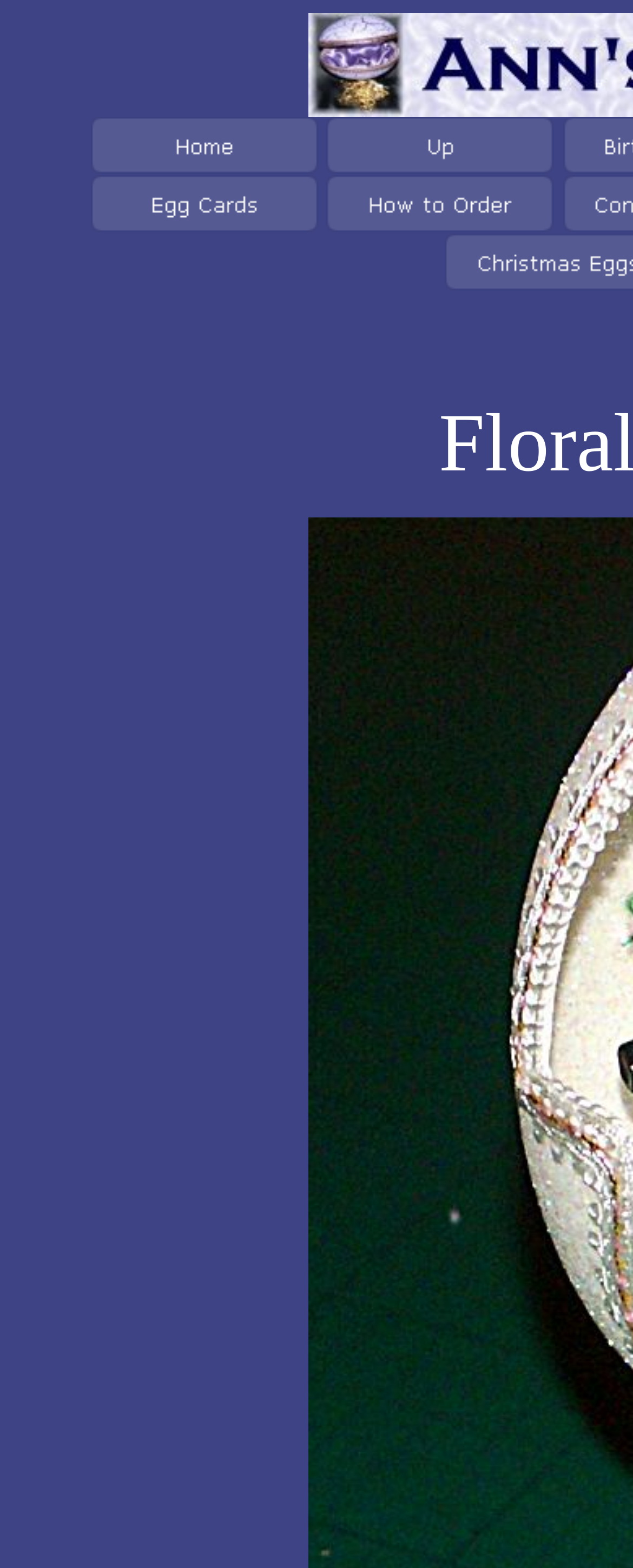What is the position of the 'Egg Cards' link?
Refer to the image and provide a one-word or short phrase answer.

Left side